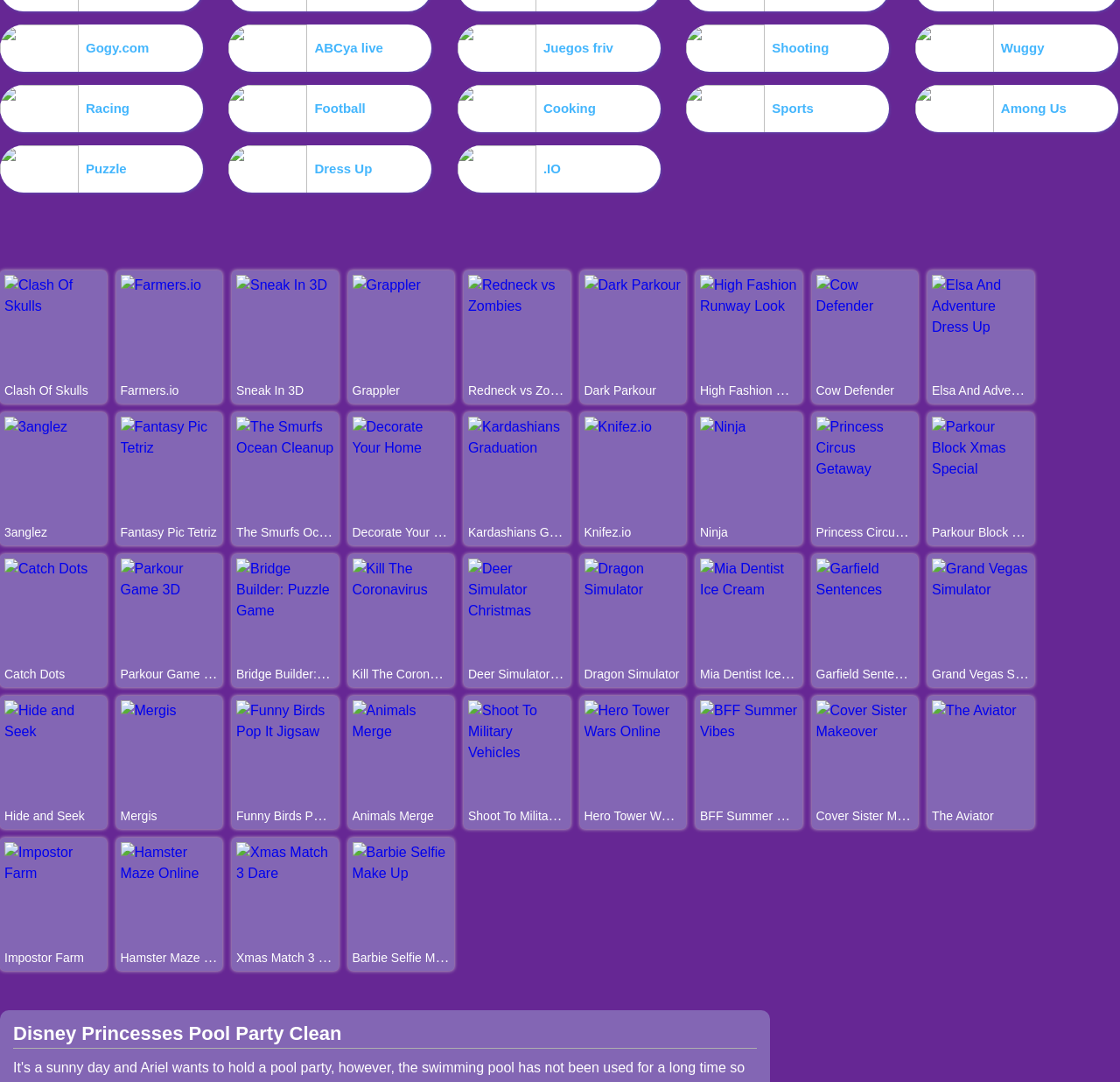How many columns of game links are there?
Please elaborate on the answer to the question with detailed information.

By analyzing the y1 coordinates of the link elements, I found three distinct groups of links, indicating three columns of game links.